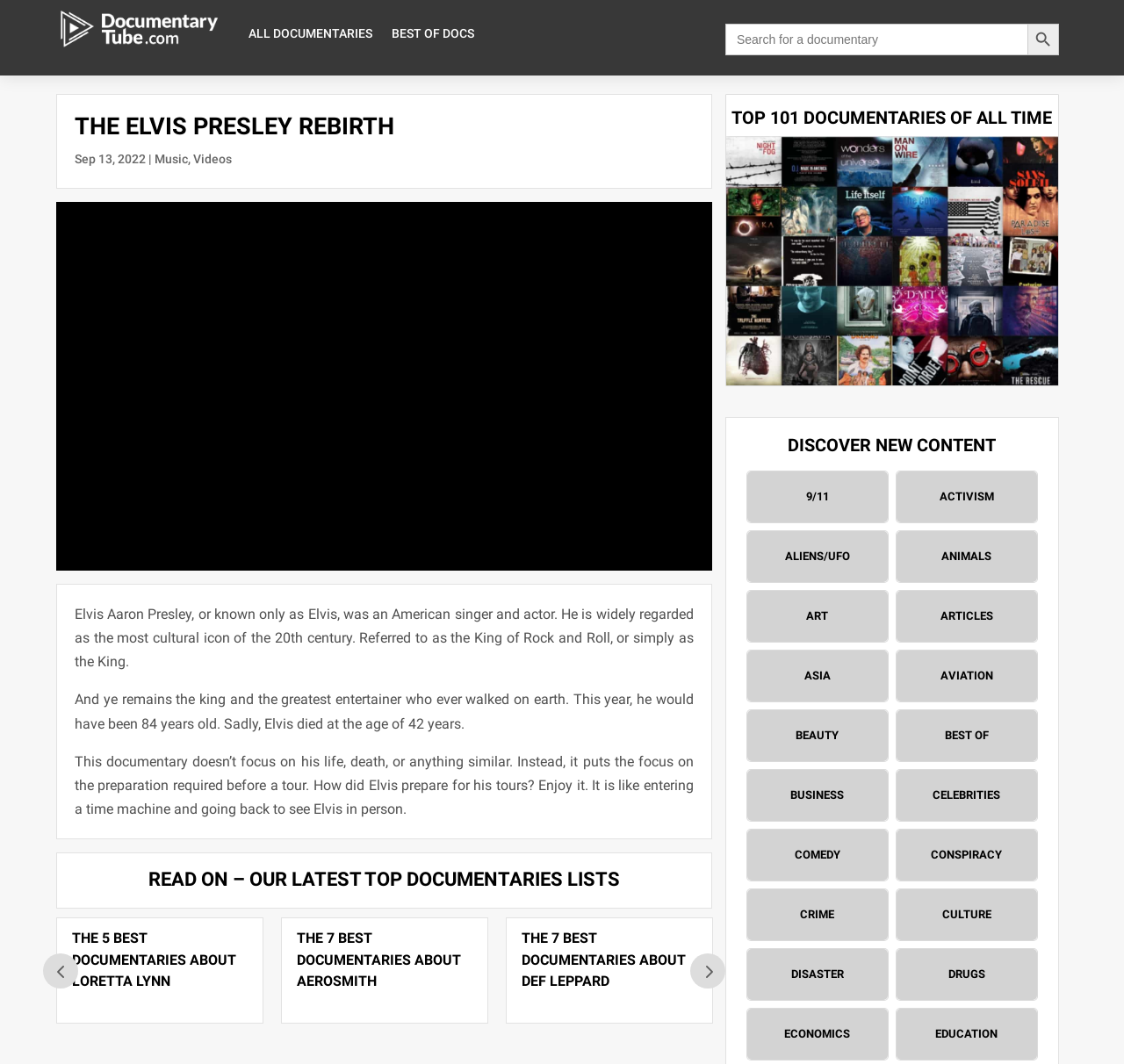How old would Elvis be this year?
Using the image as a reference, give an elaborate response to the question.

According to the text, Elvis would have been 84 years old this year if he were alive.